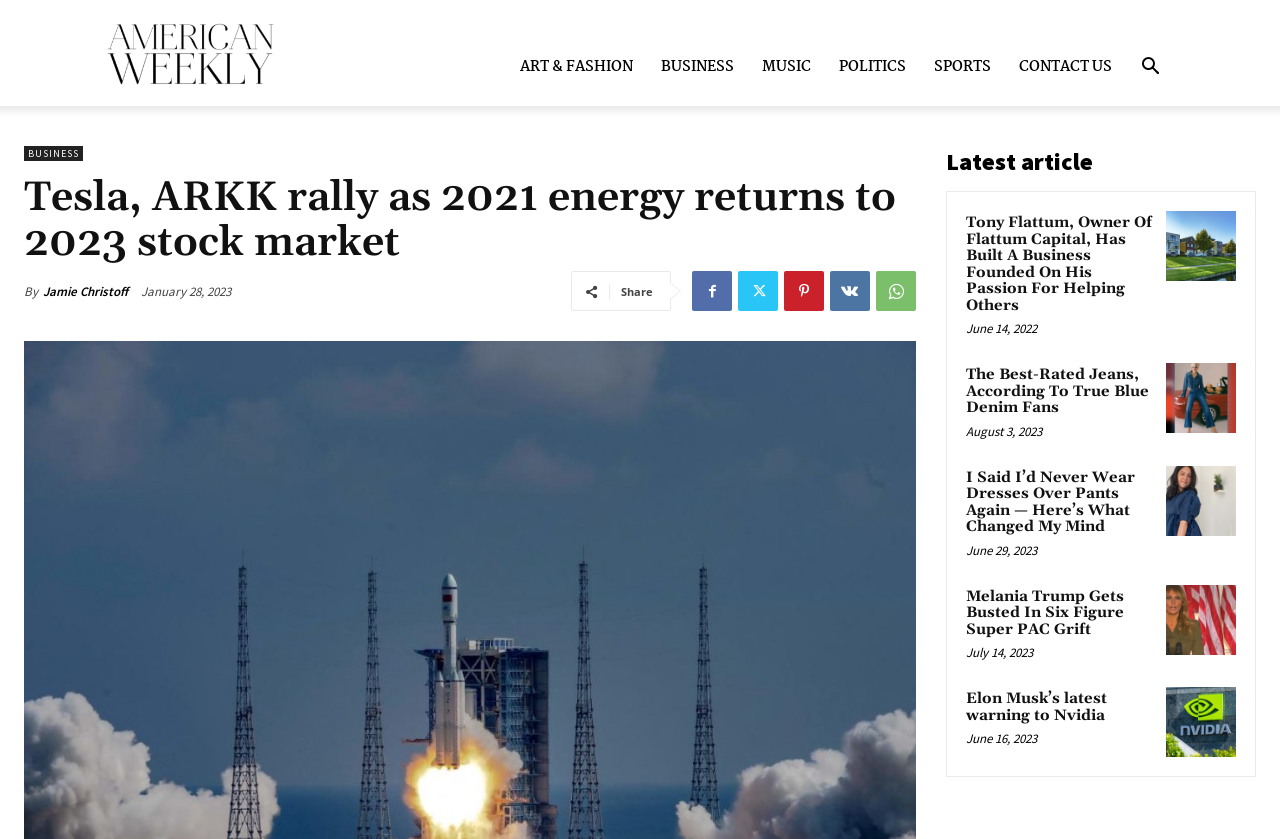What social media platforms are available for sharing?
Please respond to the question thoroughly and include all relevant details.

The social media platforms can be found below the article, where there are five icons for sharing. The icons represent Facebook, Twitter, Instagram, LinkedIn, and Email. These platforms are likely available for sharing the article.